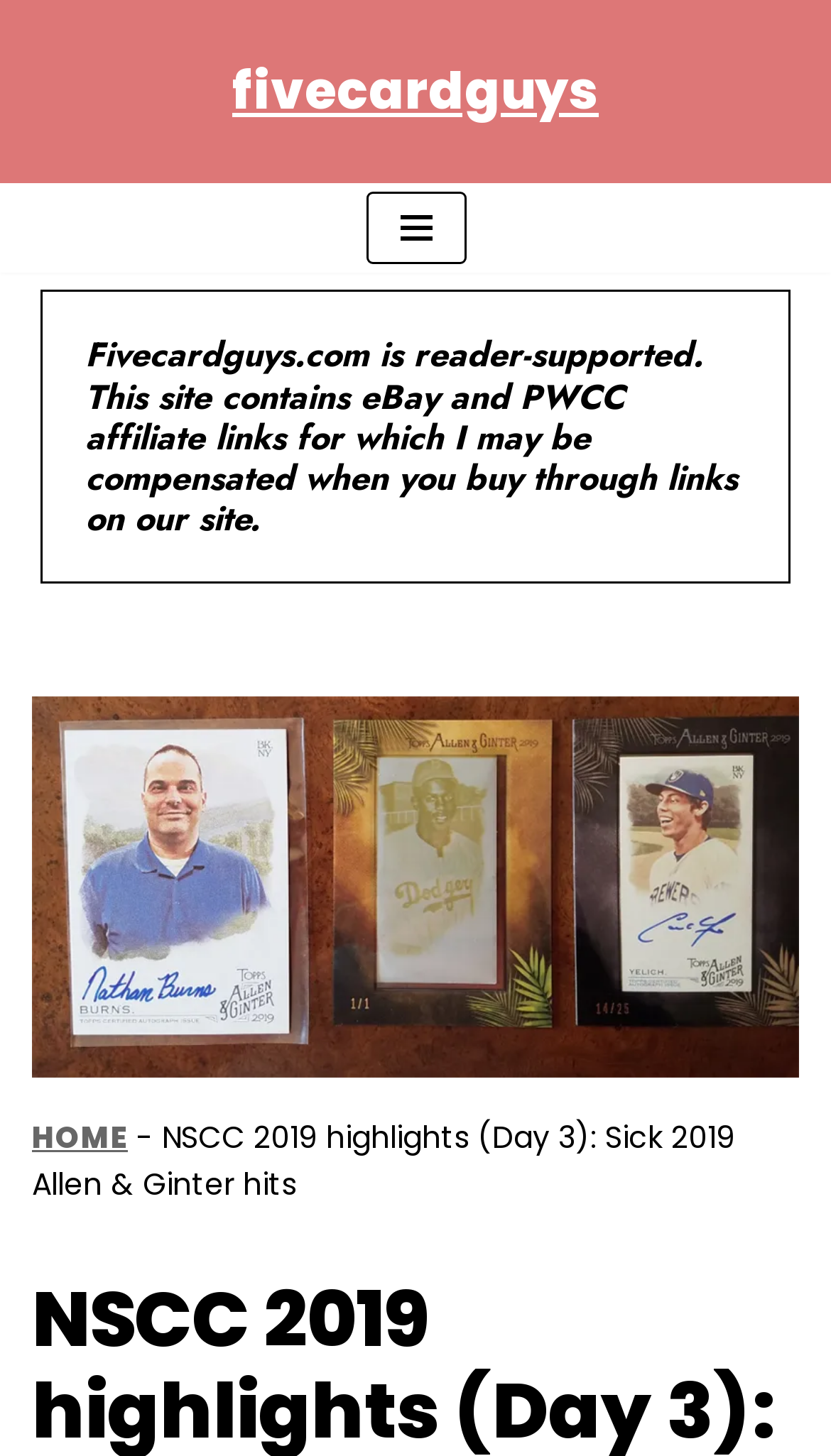What type of content is on the website?
Could you answer the question with a detailed and thorough explanation?

I found the type of content by looking at the navigation breadcrumbs element which contains the text 'NSCC 2019 highlights (Day 3): Sick 2019 Allen & Ginter hits' which suggests that the website is about sports cards, specifically Allen & Ginter hits.